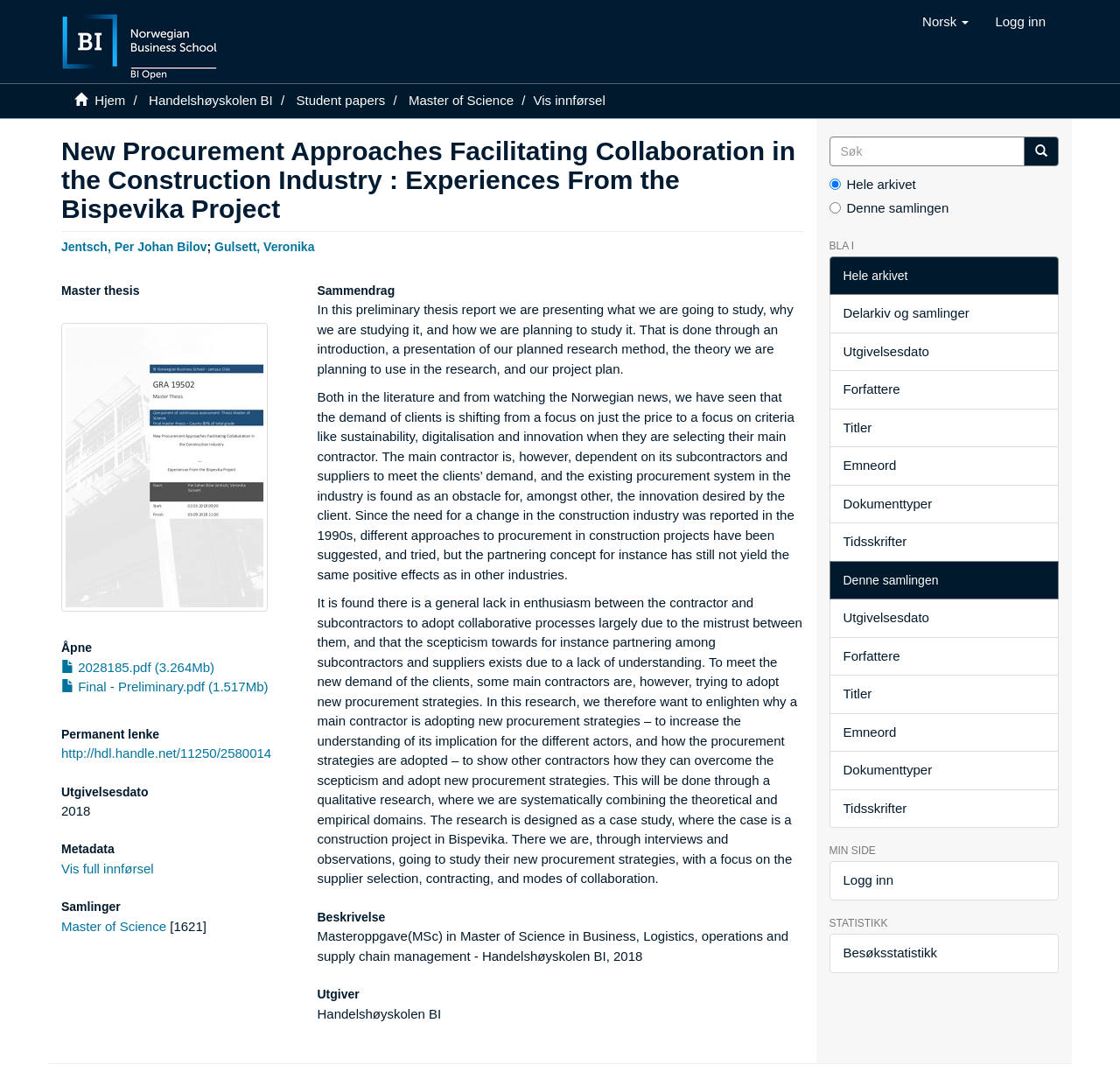Determine the bounding box coordinates of the clickable element to complete this instruction: "Search in the search box". Provide the coordinates in the format of four float numbers between 0 and 1, [left, top, right, bottom].

[0.74, 0.128, 0.915, 0.156]